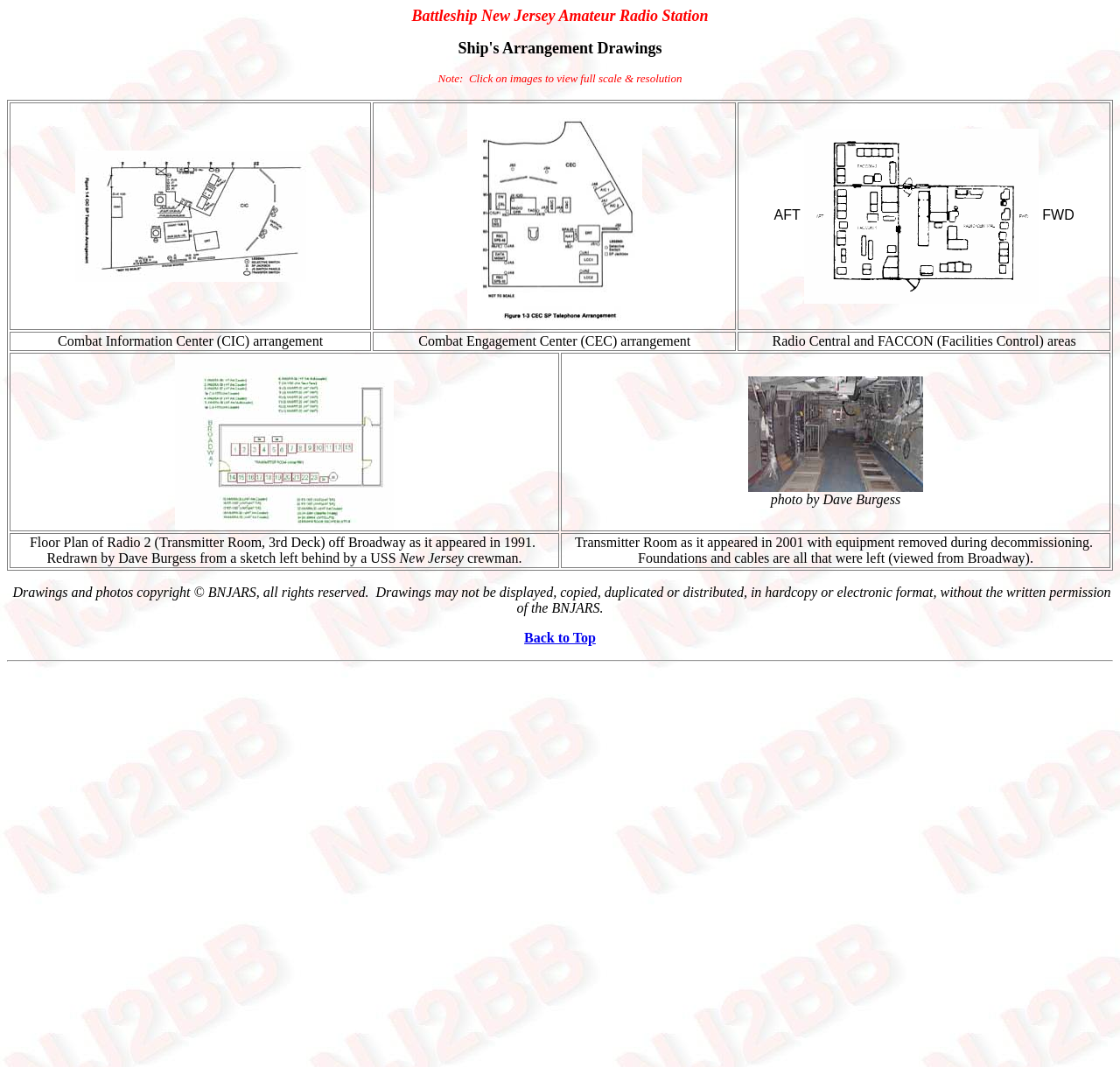Identify the bounding box for the UI element that is described as follows: "parent_node: AFT FWD".

[0.718, 0.195, 0.927, 0.209]